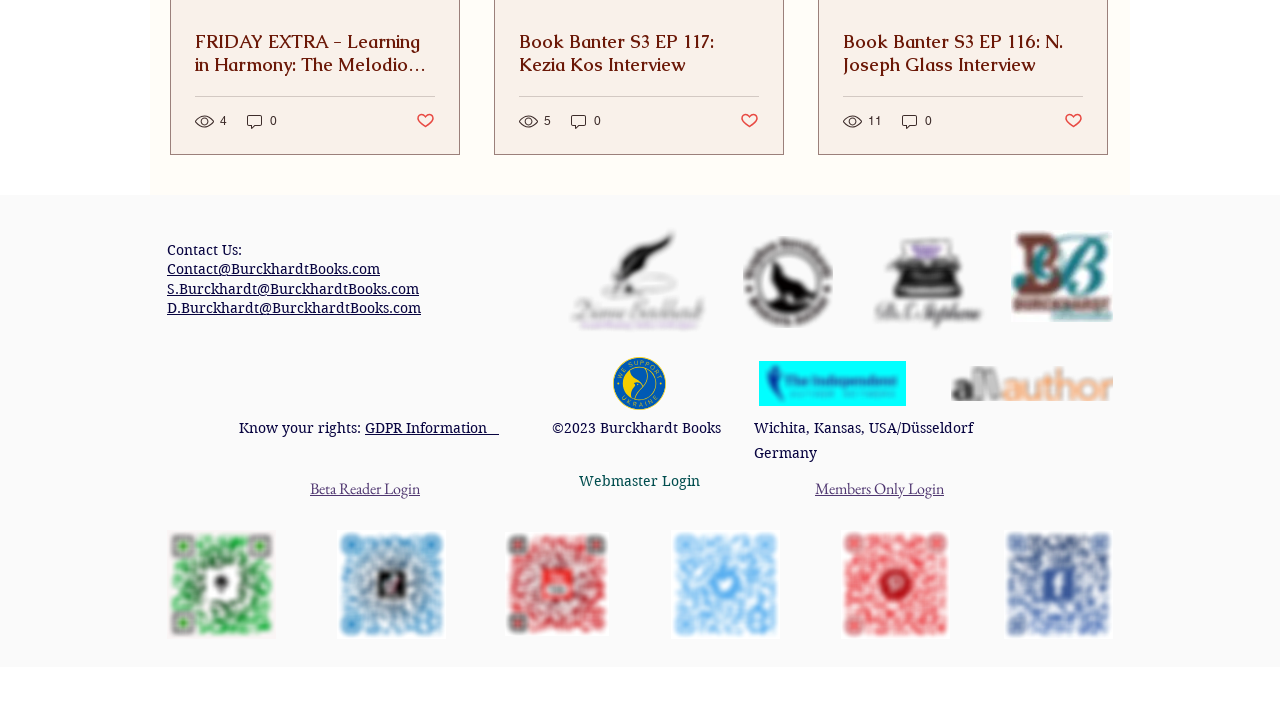Using a single word or phrase, answer the following question: 
What is the purpose of the 'Contact Us' section?

To provide contact information